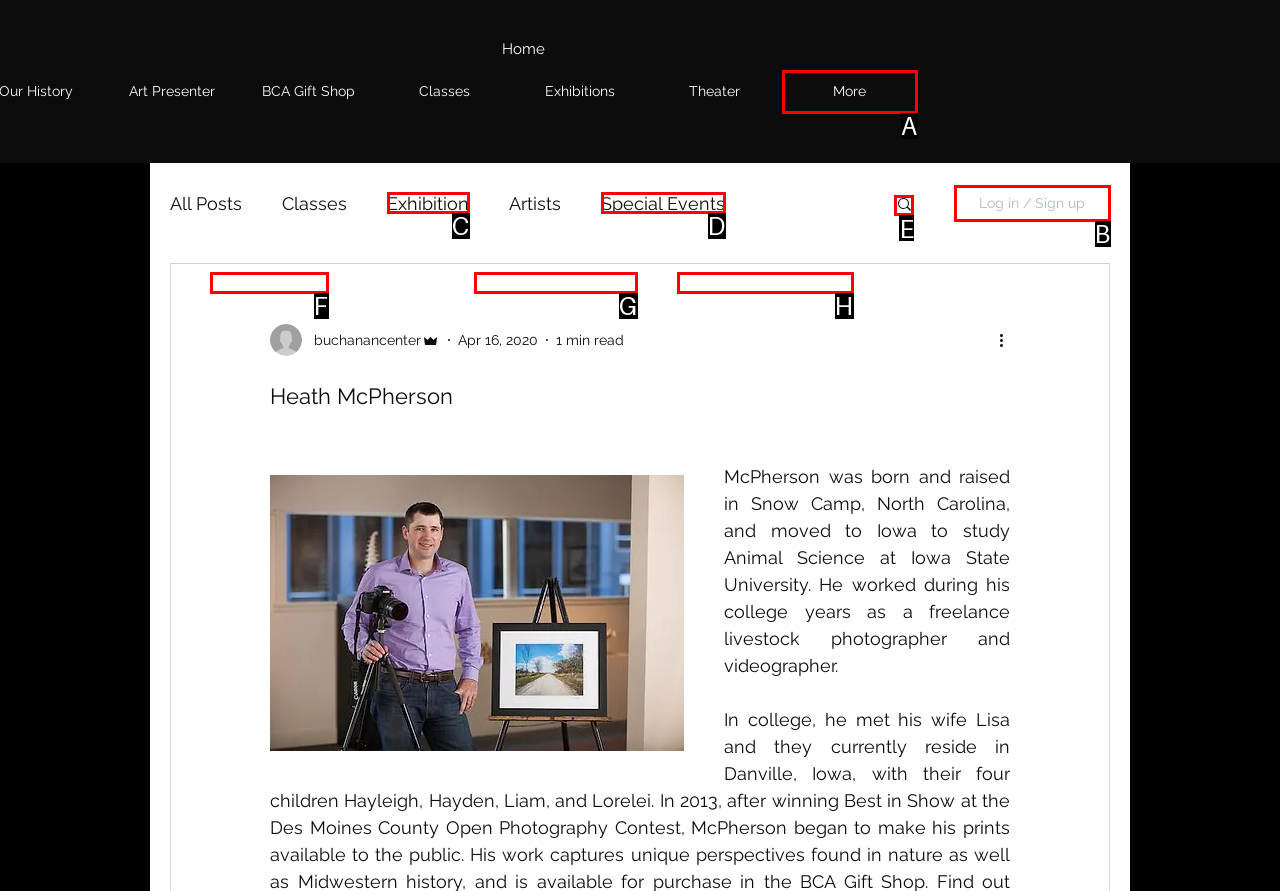Identify the HTML element that should be clicked to accomplish the task: search for something
Provide the option's letter from the given choices.

E